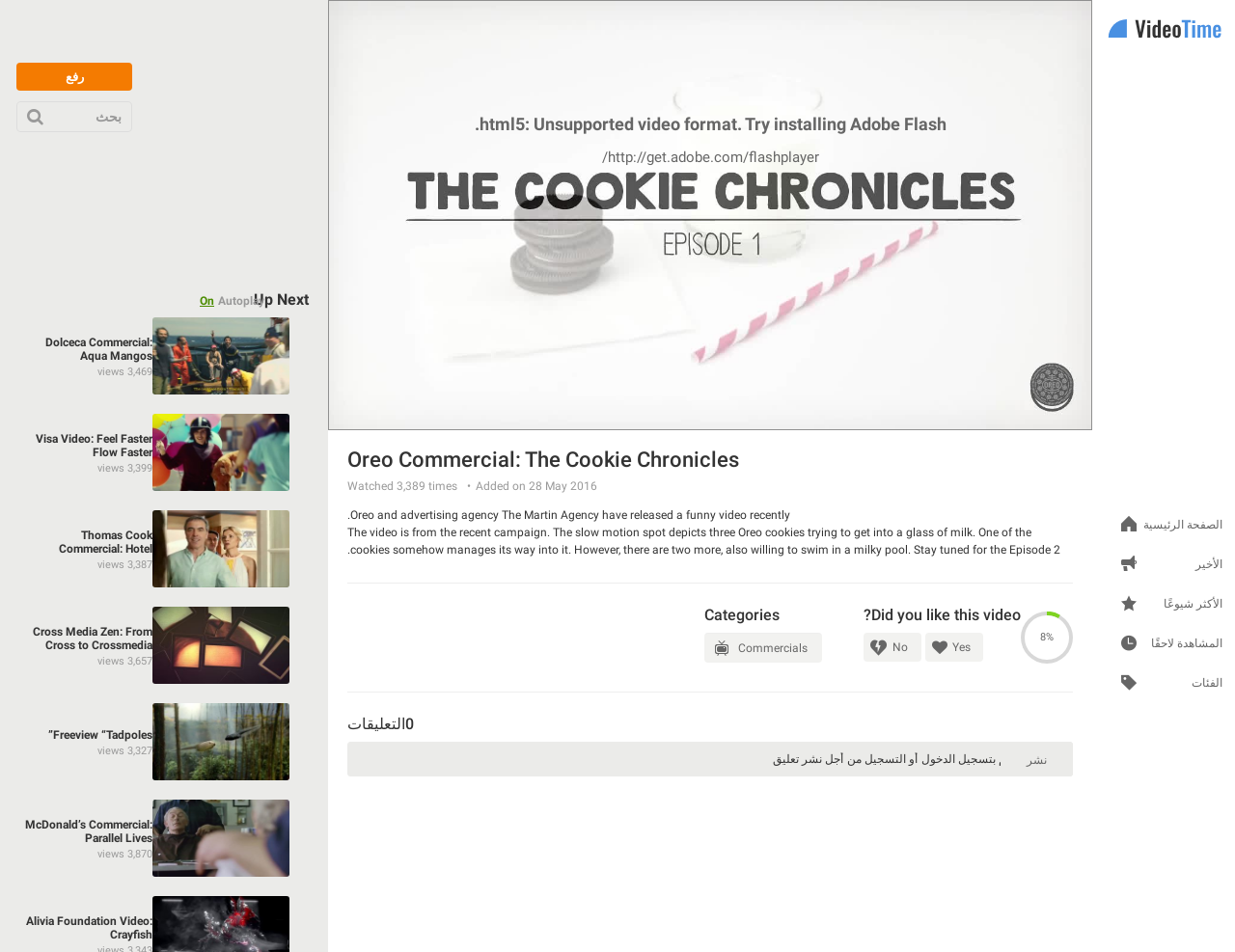Reply to the question with a single word or phrase:
Is the autoplay feature turned on?

Yes